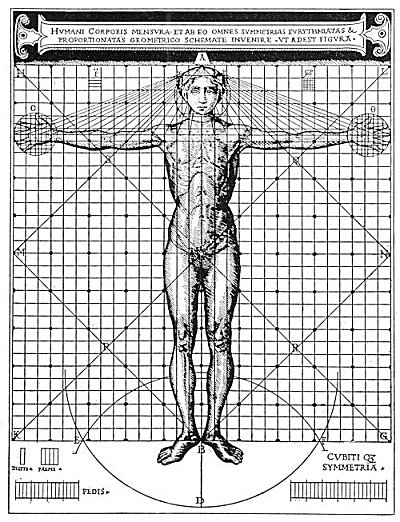What is the theme prevalent in Freemasonic symbolism and architectural philosophy?
Carefully examine the image and provide a detailed answer to the question.

The caption states that the artwork serves as a visual representation of the intricate connections between humanity and universal order, a theme prevalent in Freemasonic symbolism and architectural philosophy as discussed in the surrounding text.